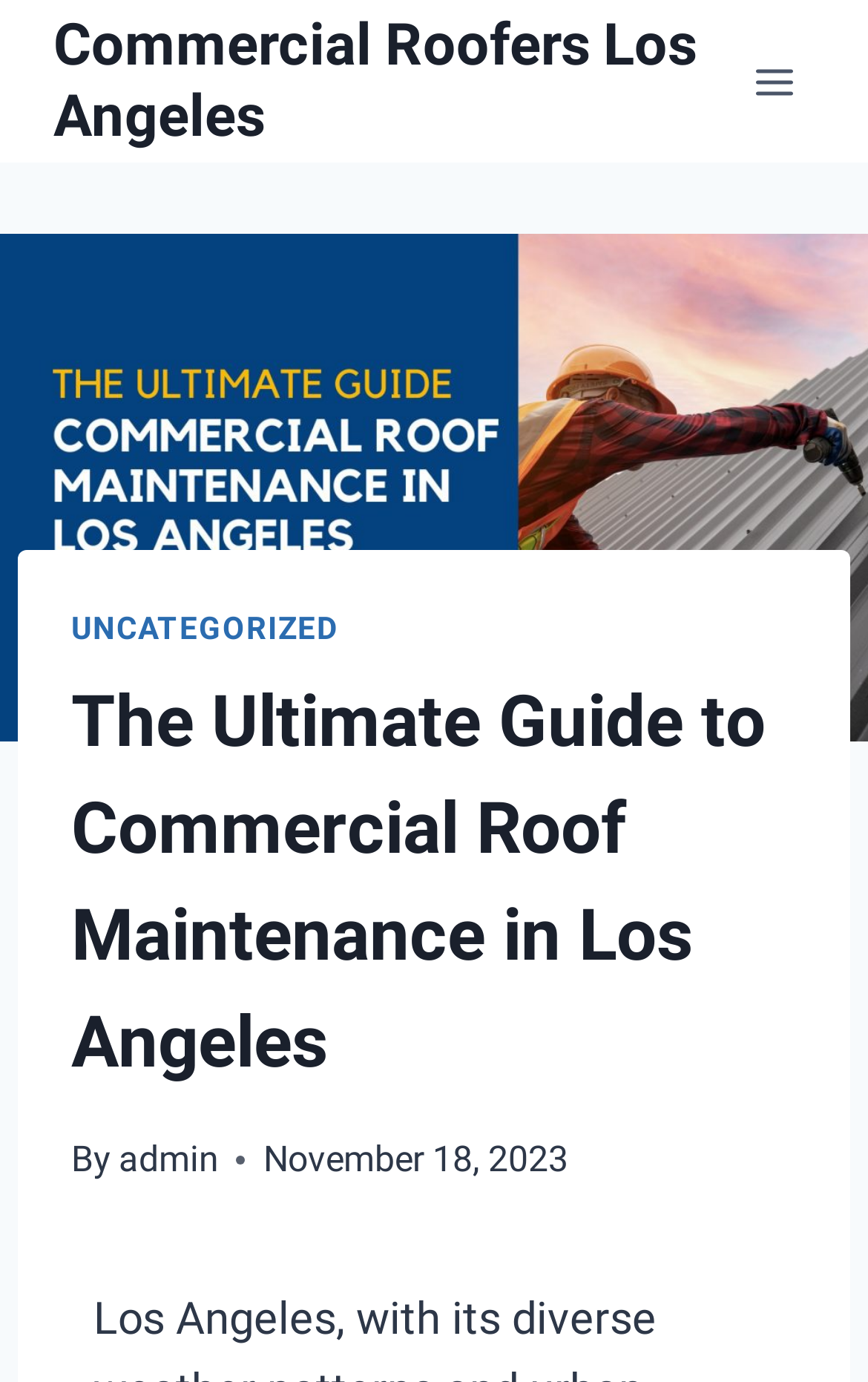Answer the following query with a single word or phrase:
When was the article published?

November 18, 2023